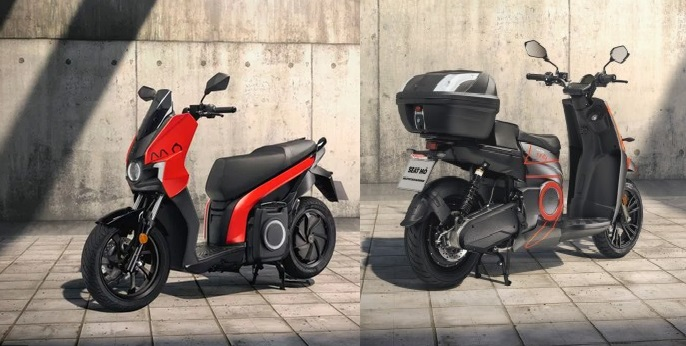Generate a detailed caption that encompasses all aspects of the image.

The image showcases two innovative electric scooters from SEAT, specifically the MO eScooter 125 on the left and the MO eKickScooter 65 on the right. Both models are designed with a modern aesthetic, featuring sleek lines and vibrant colors. The eScooter 125 is highlighted in a striking red and black color scheme, emphasizing its sporty design, while the eKickScooter 65 appears more utilitarian with a practical storage compartment at the rear, ideal for urban commuting. The background of the image presents a minimalist concrete setting, enhancing the focus on the scooters and reflecting a contemporary urban lifestyle. These scooters represent SEAT's commitment to entering the electric two-wheeler market, offering environmentally-friendly alternatives for city travel.